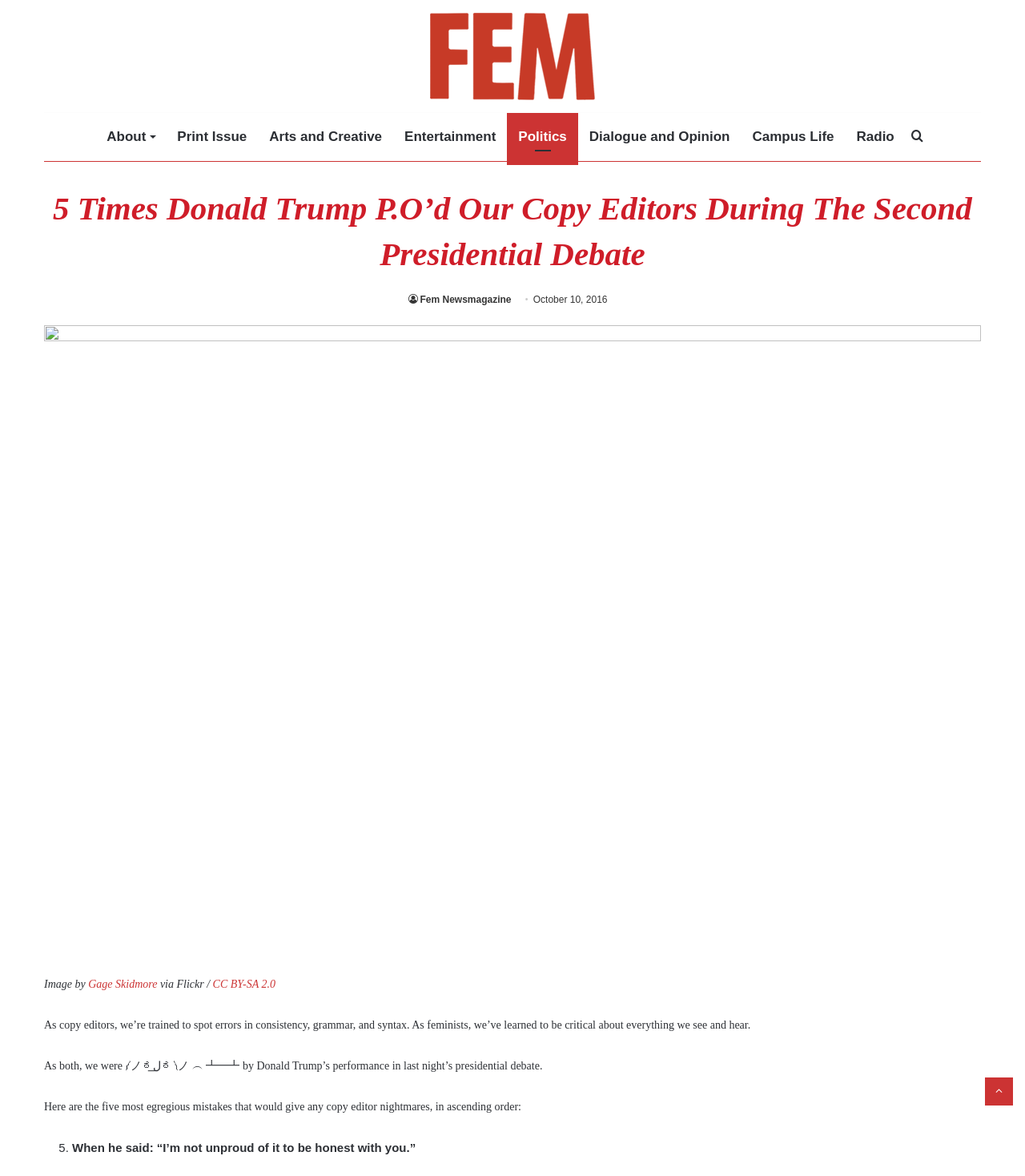Please find the bounding box coordinates in the format (top-left x, top-left y, bottom-right x, bottom-right y) for the given element description. Ensure the coordinates are floating point numbers between 0 and 1. Description: Campus Life

[0.723, 0.096, 0.825, 0.137]